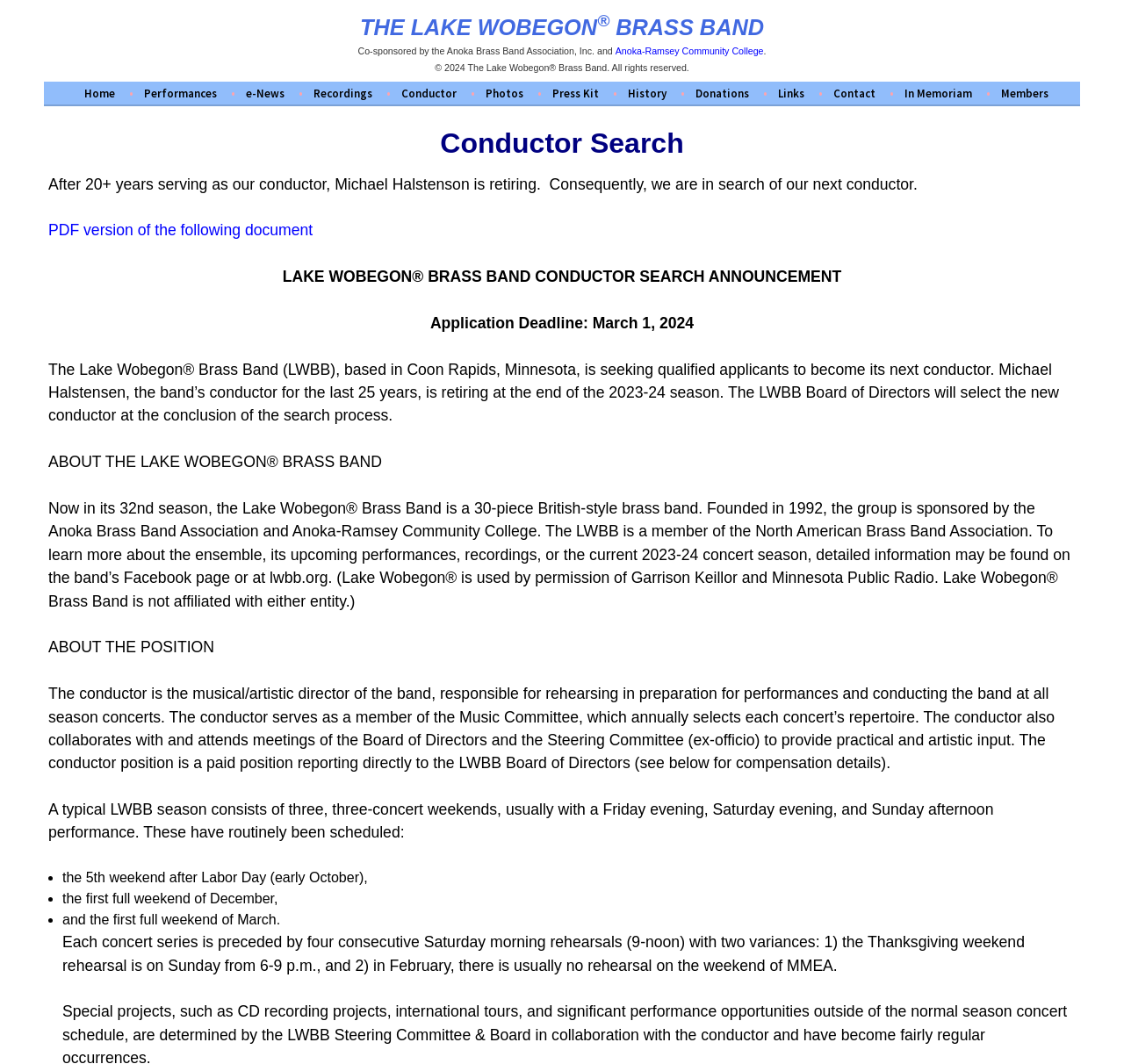Given the element description Anoka-Ramsey Community College, specify the bounding box coordinates of the corresponding UI element in the format (top-left x, top-left y, bottom-right x, bottom-right y). All values must be between 0 and 1.

[0.547, 0.043, 0.679, 0.053]